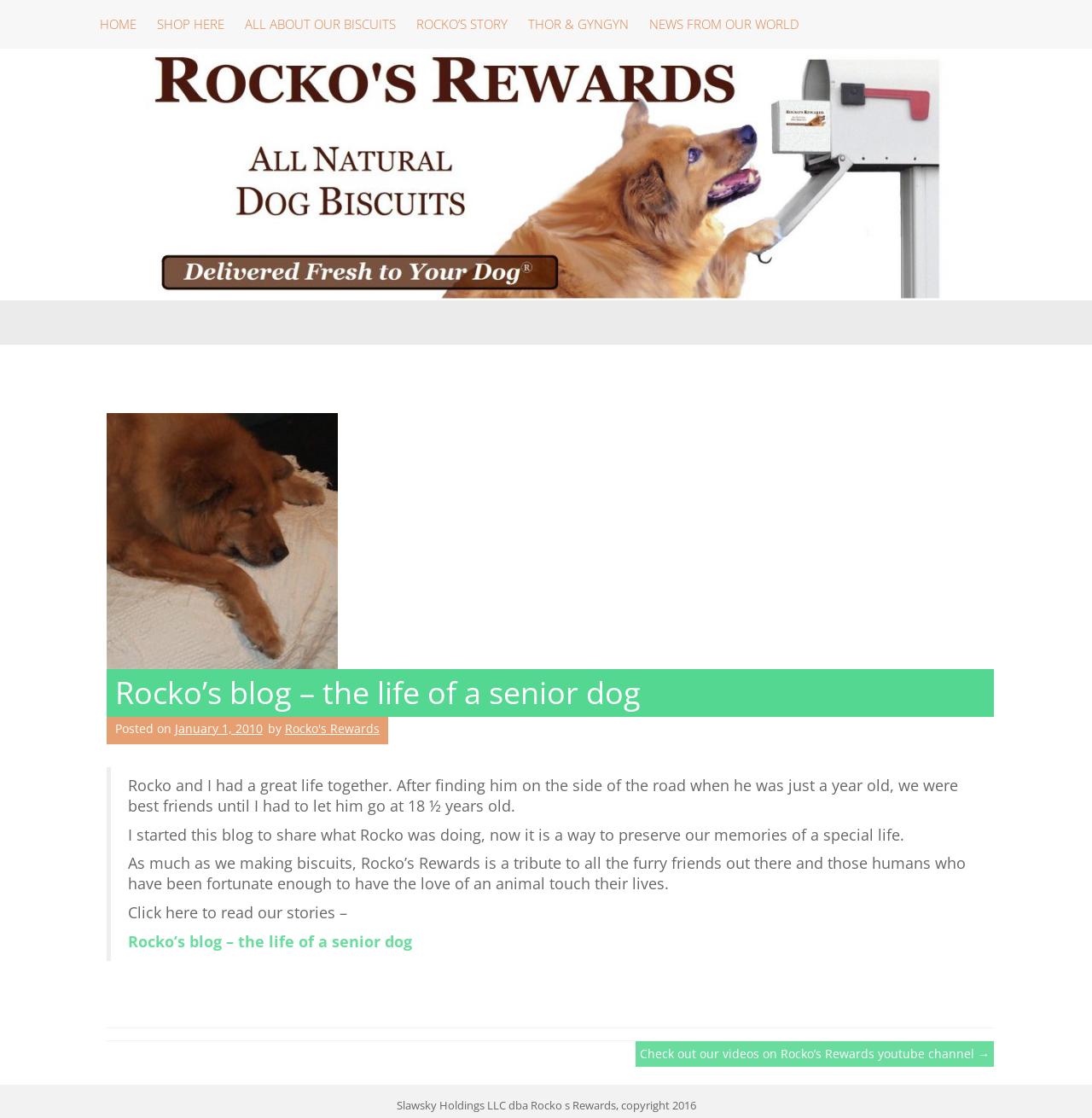Who owns the copyright of Rocko's Rewards?
Provide a detailed and extensive answer to the question.

The owner of the copyright can be found in the text 'Slawsky Holdings LLC dba Rocko s Rewards, copyright 2016' in the contentinfo section.